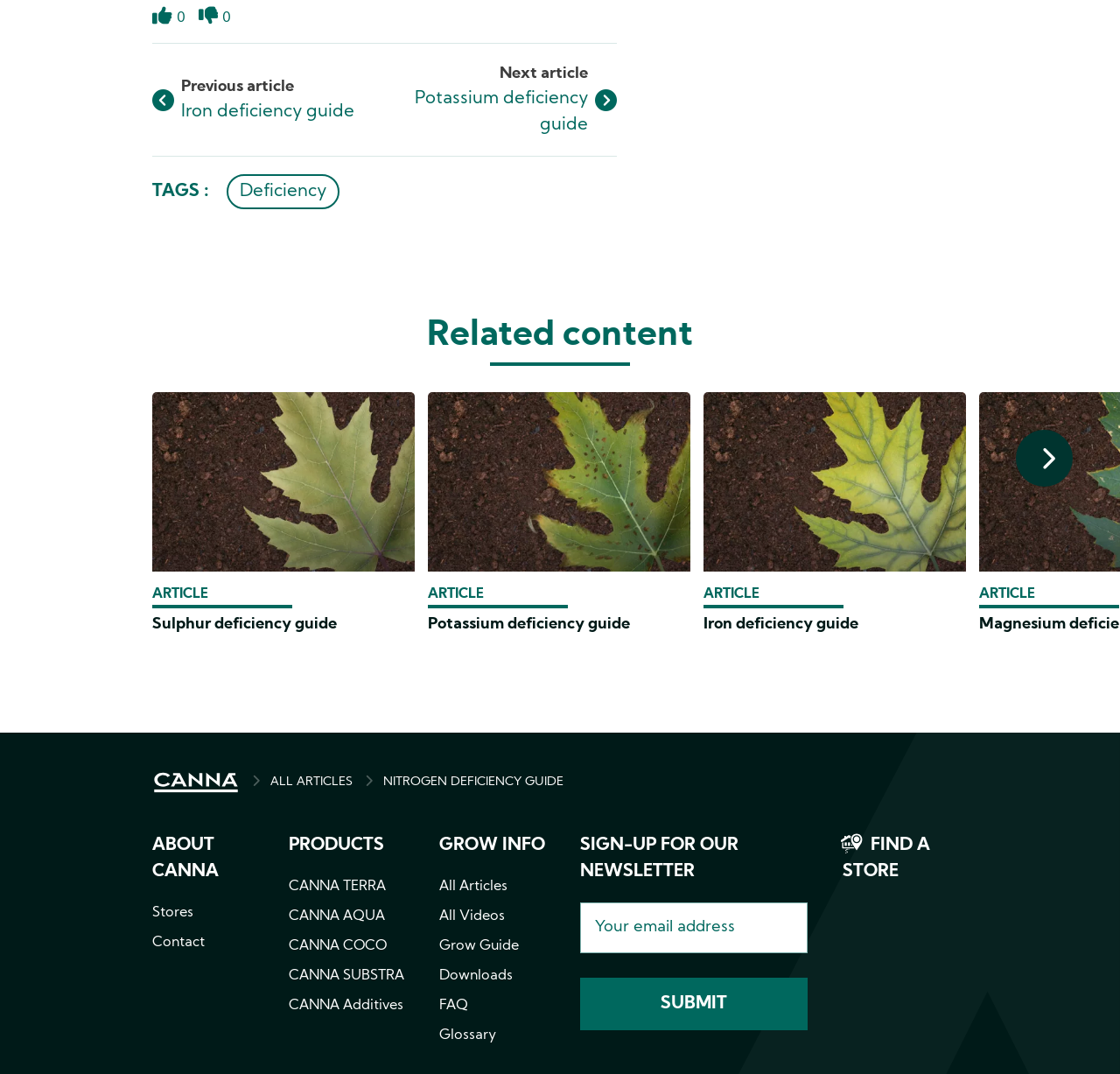Please find the bounding box coordinates of the element that must be clicked to perform the given instruction: "Read the Iron deficiency guide". The coordinates should be four float numbers from 0 to 1, i.e., [left, top, right, bottom].

[0.162, 0.096, 0.316, 0.113]